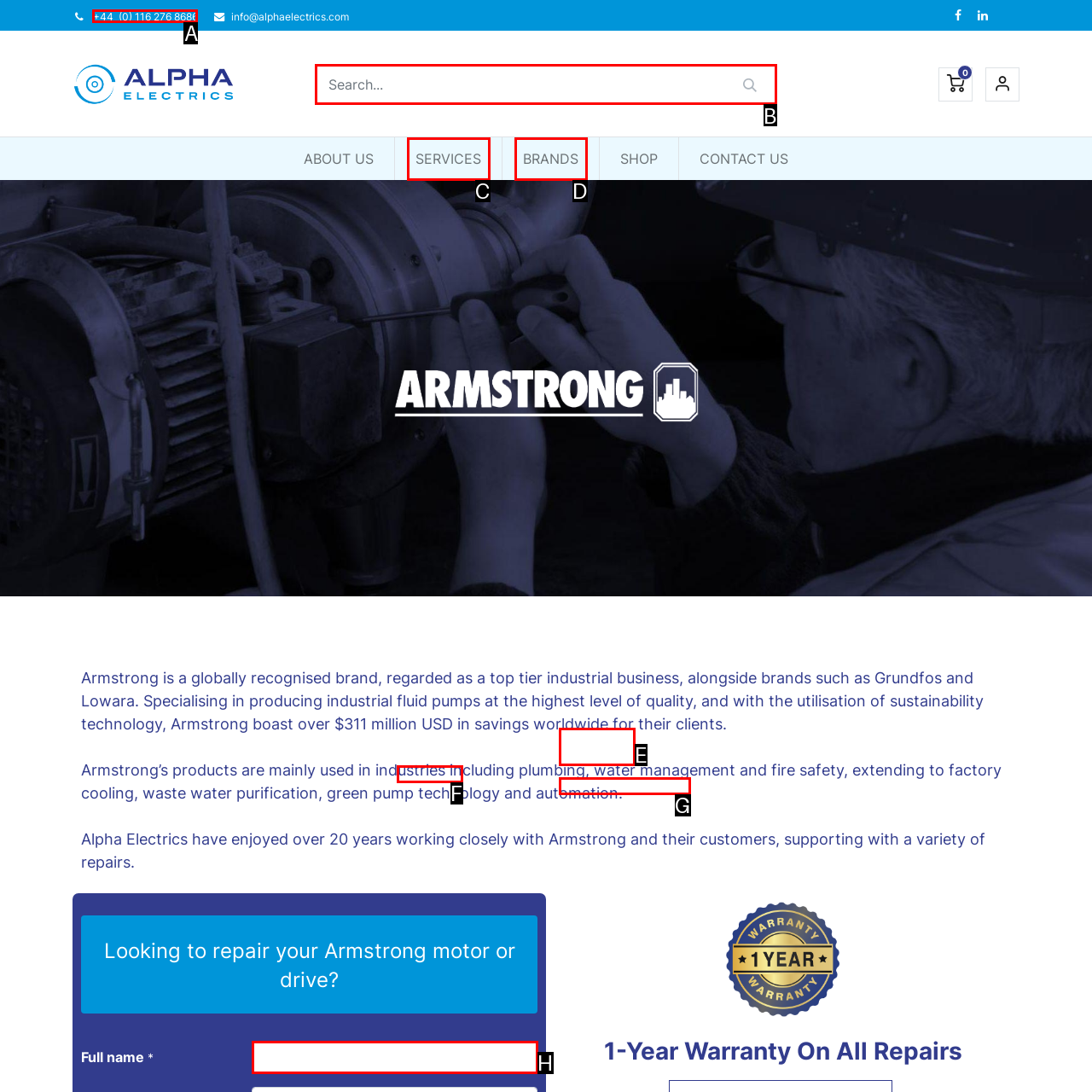Which HTML element should be clicked to fulfill the following task: Search for products?
Reply with the letter of the appropriate option from the choices given.

B